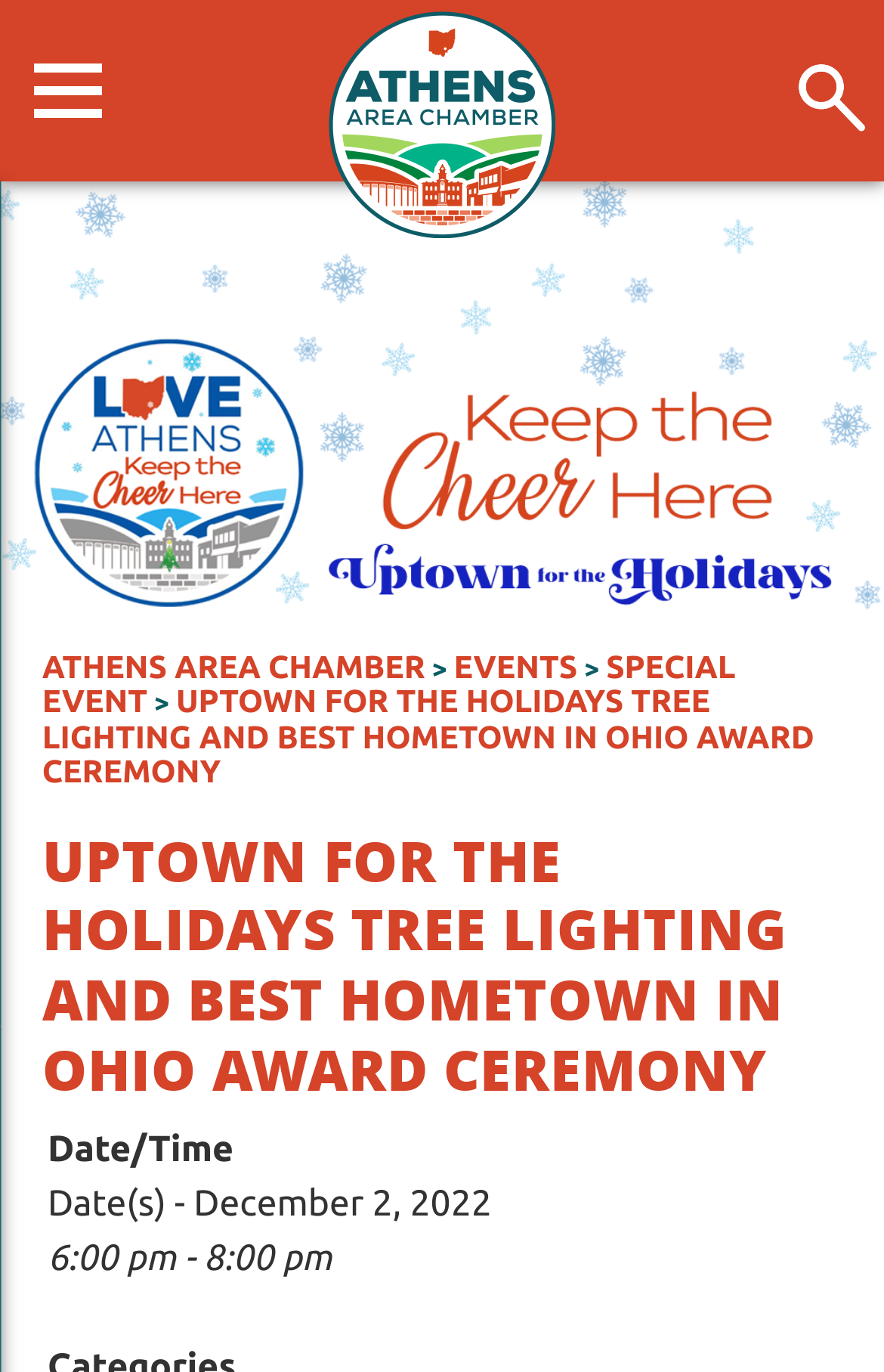Given the description: "Events", determine the bounding box coordinates of the UI element. The coordinates should be formatted as four float numbers between 0 and 1, [left, top, right, bottom].

[0.513, 0.473, 0.653, 0.499]